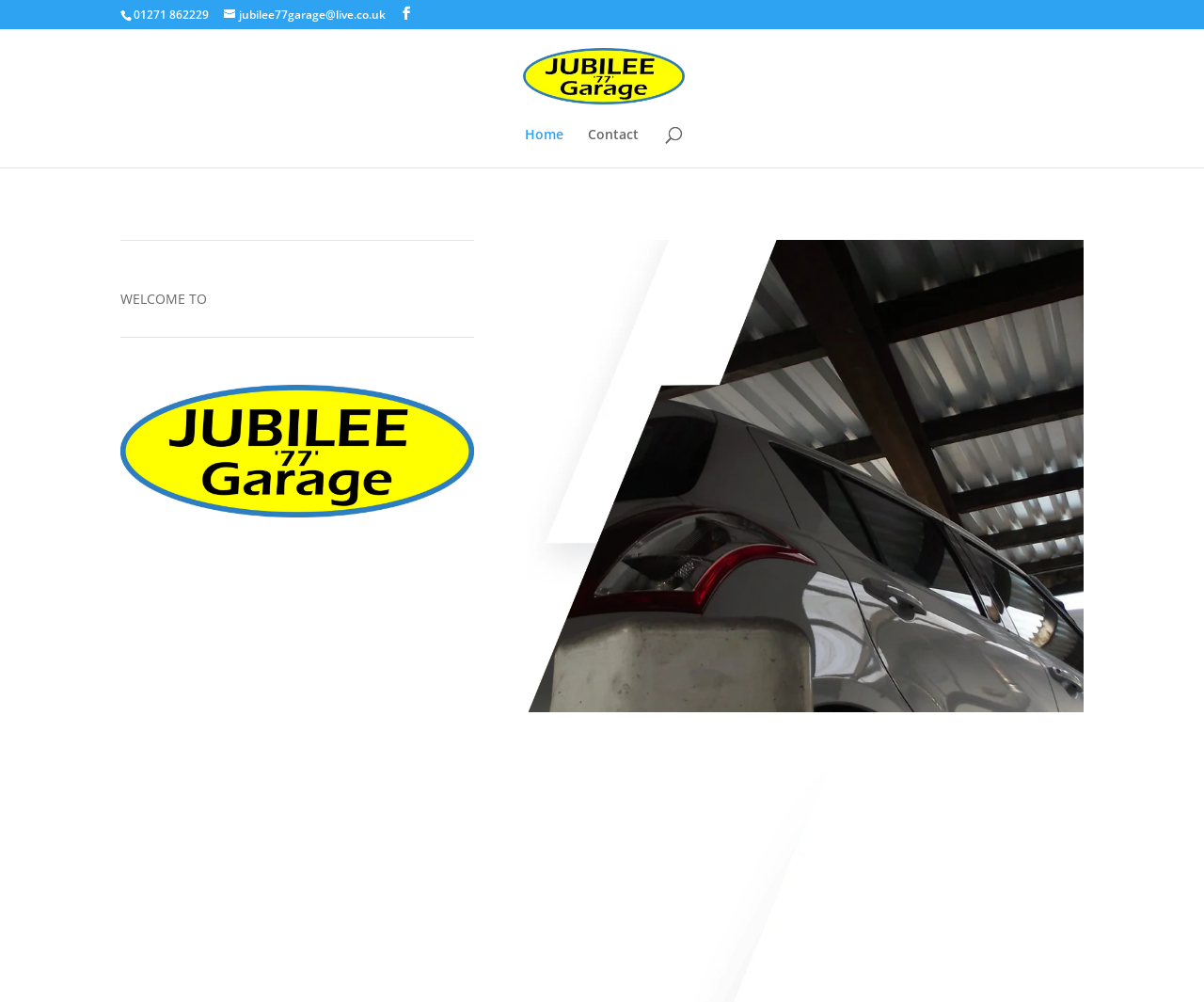What is the phone number on the webpage?
Please give a well-detailed answer to the question.

I found the phone number by looking at the StaticText element with the OCR text '01271 862229' located at the top of the webpage with a bounding box coordinate of [0.111, 0.007, 0.173, 0.023].